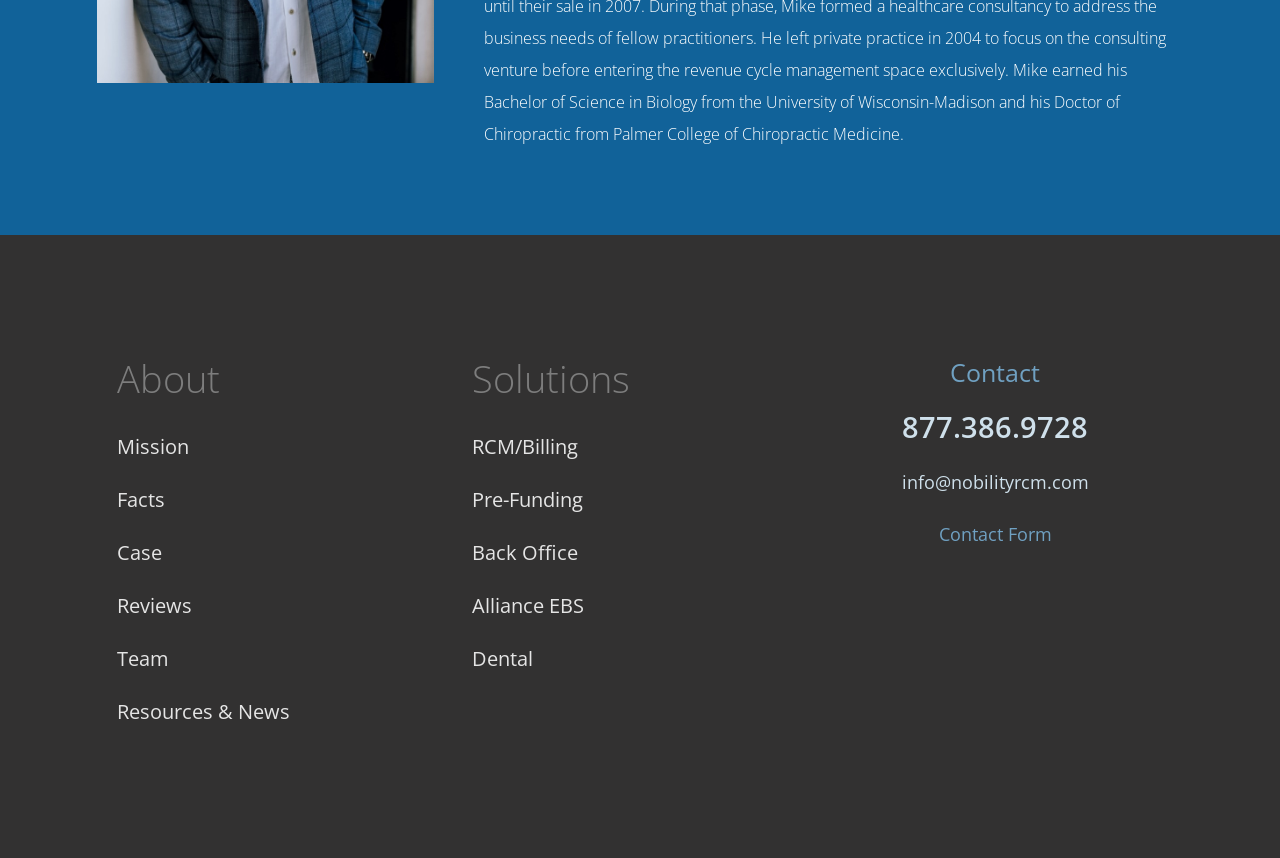Please predict the bounding box coordinates (top-left x, top-left y, bottom-right x, bottom-right y) for the UI element in the screenshot that fits the description: Resources & News

[0.091, 0.798, 0.353, 0.86]